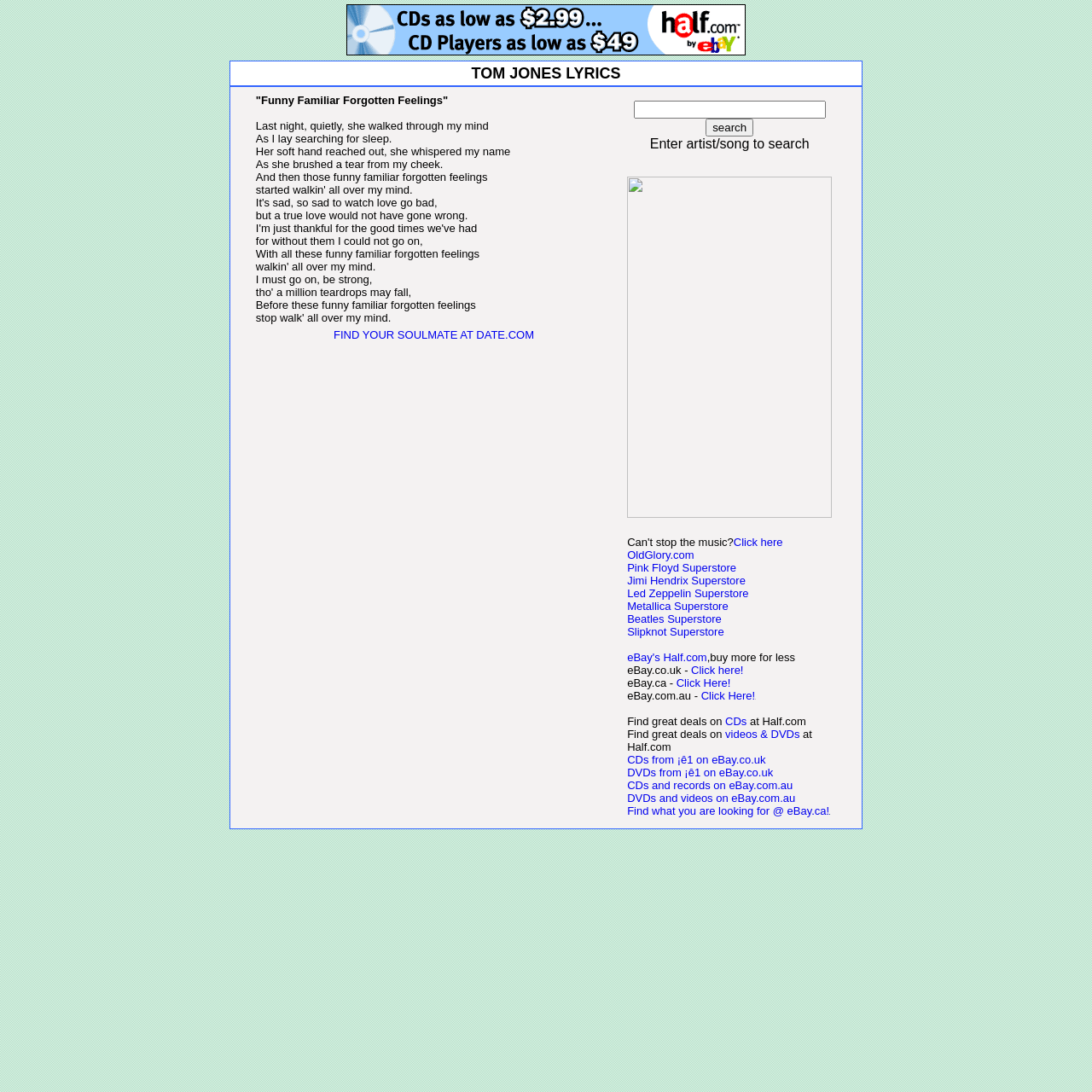Using the given description, provide the bounding box coordinates formatted as (top-left x, top-left y, bottom-right x, bottom-right y), with all values being floating point numbers between 0 and 1. Description: Click here

[0.672, 0.491, 0.717, 0.502]